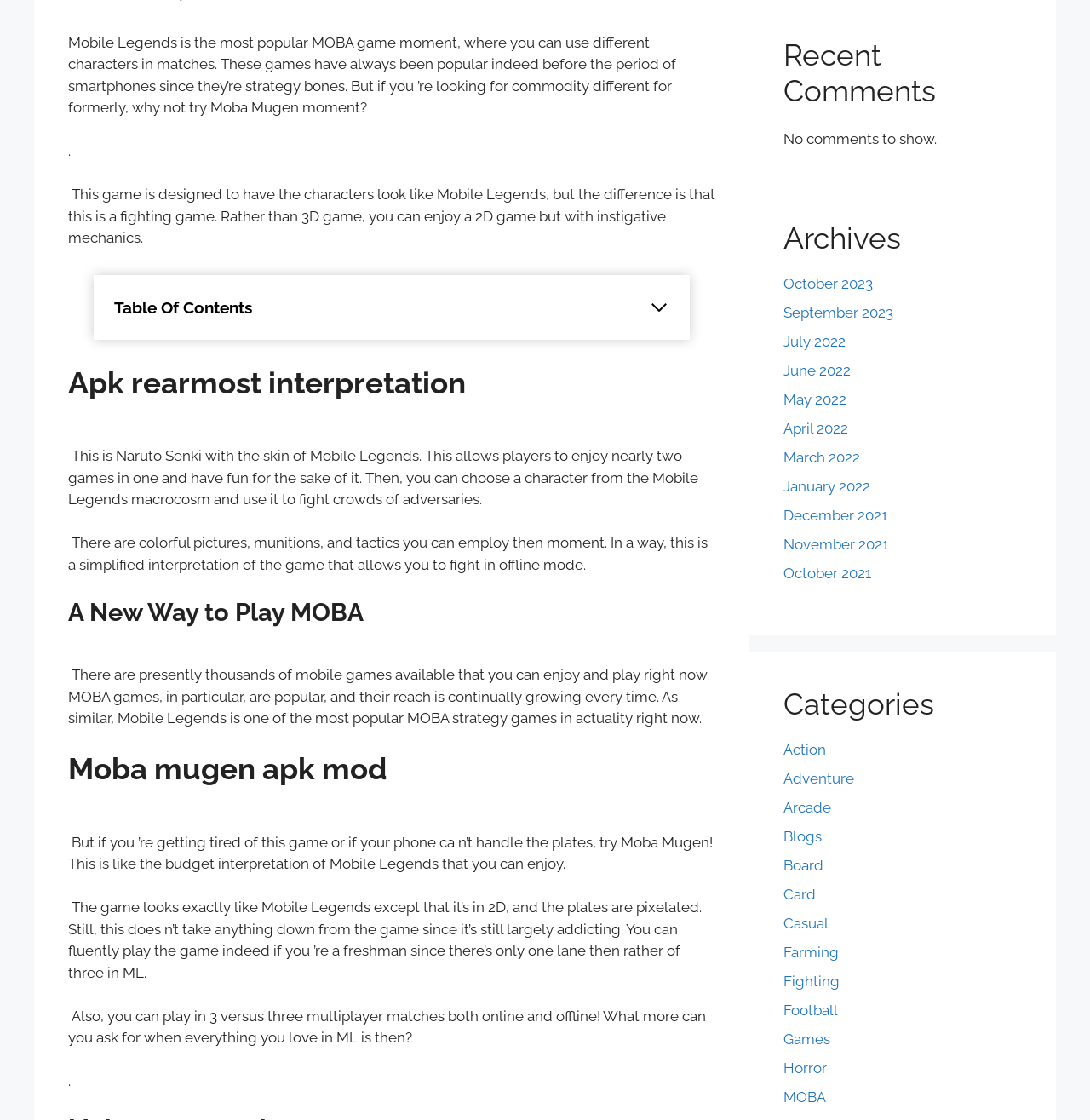Please find the bounding box for the following UI element description. Provide the coordinates in (top-left x, top-left y, bottom-right x, bottom-right y) format, with values between 0 and 1: November 2021

[0.719, 0.478, 0.815, 0.493]